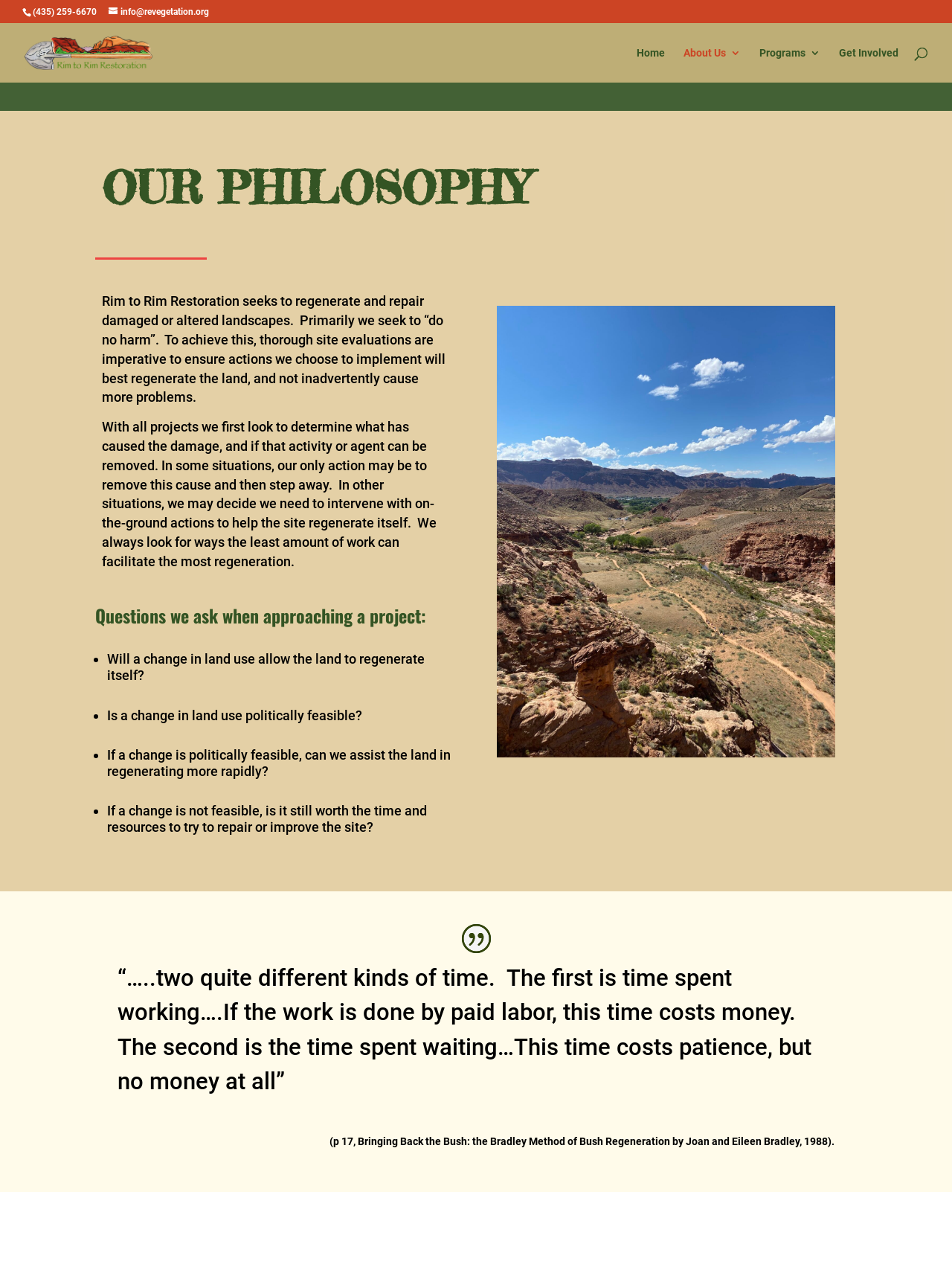Determine the bounding box coordinates of the clickable element to achieve the following action: 'Call the phone number'. Provide the coordinates as four float values between 0 and 1, formatted as [left, top, right, bottom].

[0.034, 0.005, 0.102, 0.013]